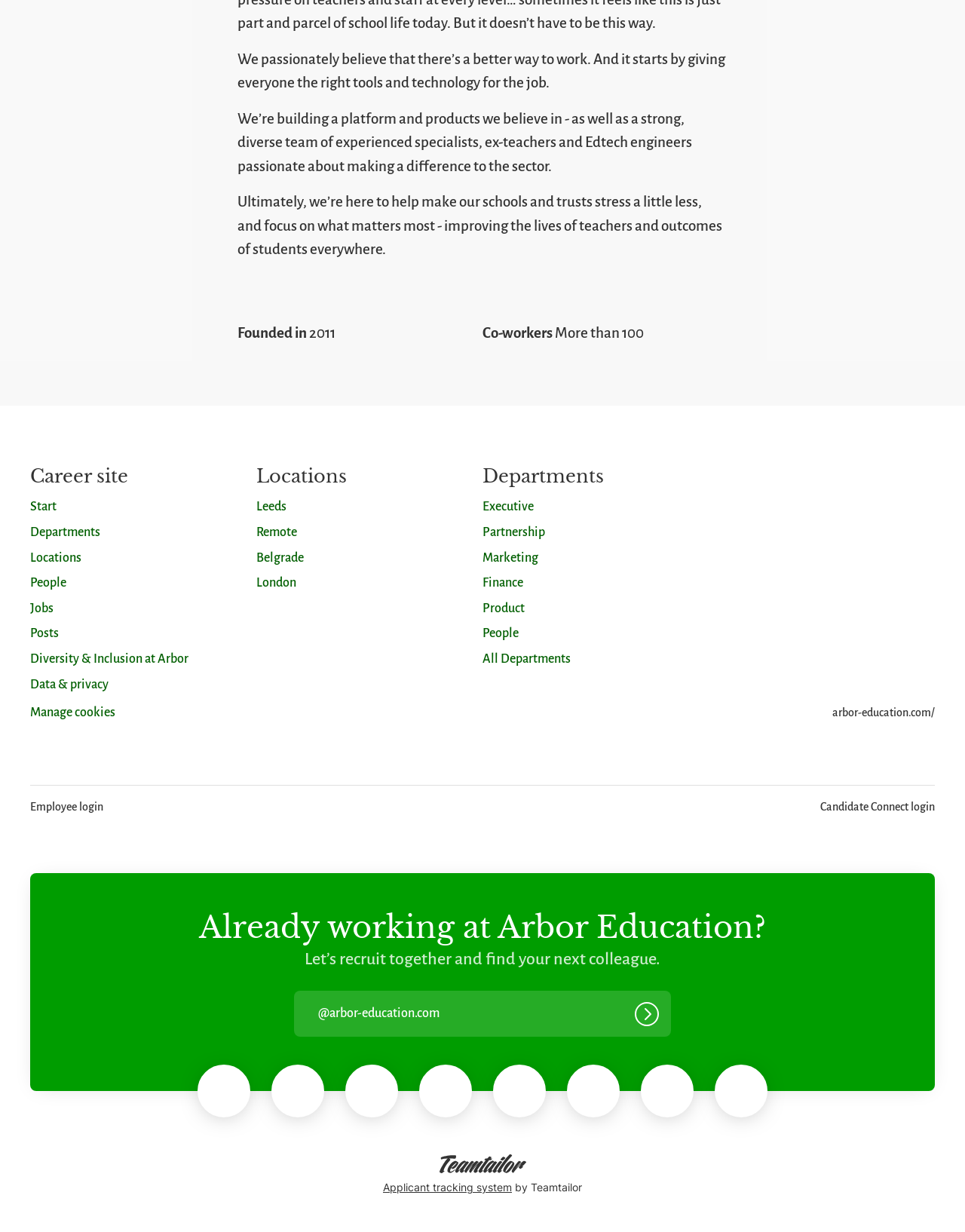Pinpoint the bounding box coordinates of the area that should be clicked to complete the following instruction: "Click on the 'Start' link". The coordinates must be given as four float numbers between 0 and 1, i.e., [left, top, right, bottom].

[0.031, 0.404, 0.059, 0.419]